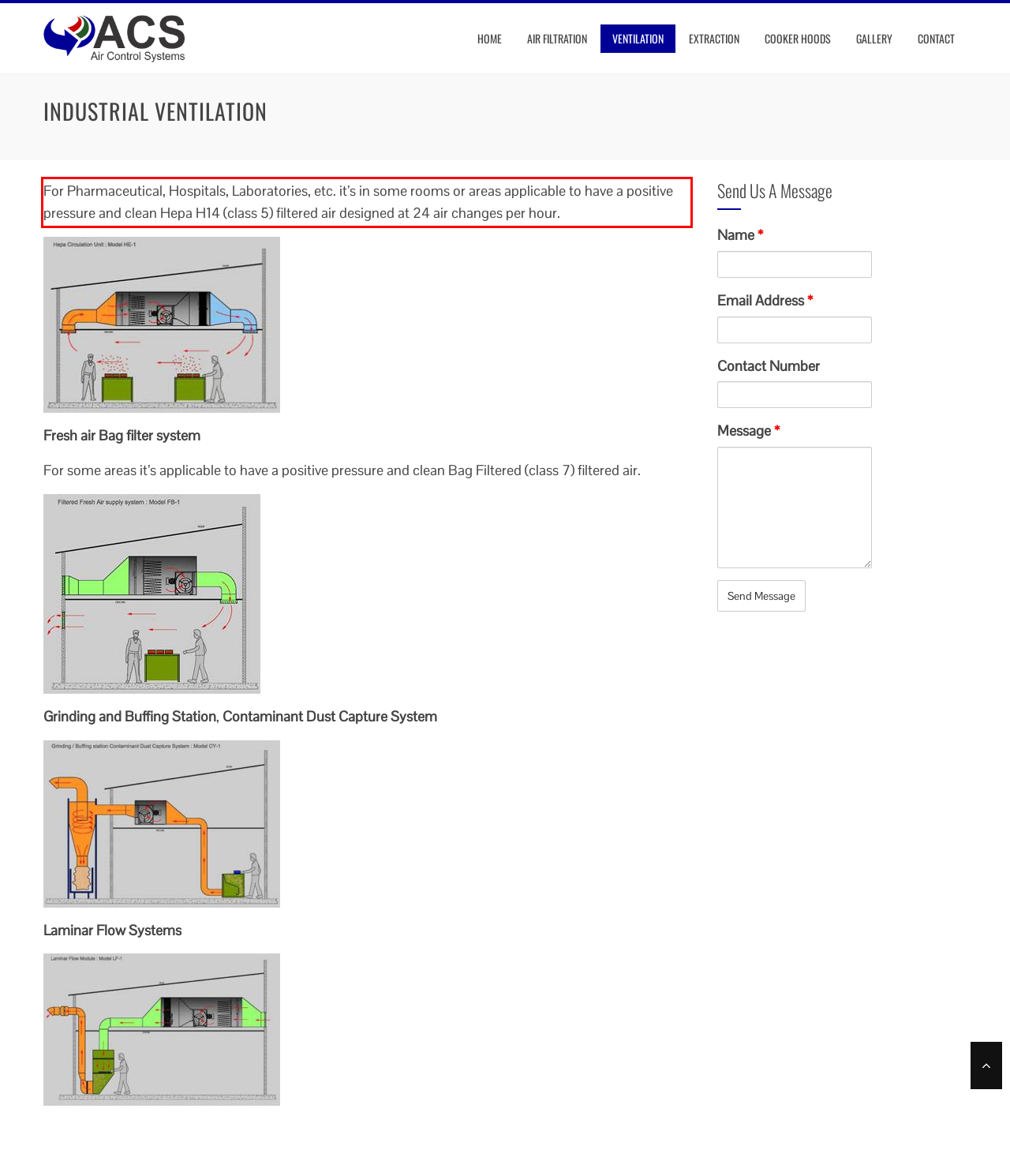You are provided with a webpage screenshot that includes a red rectangle bounding box. Extract the text content from within the bounding box using OCR.

For Pharmaceutical, Hospitals, Laboratories, etc. it’s in some rooms or areas applicable to have a positive pressure and clean Hepa H14 (class 5) filtered air designed at 24 air changes per hour.